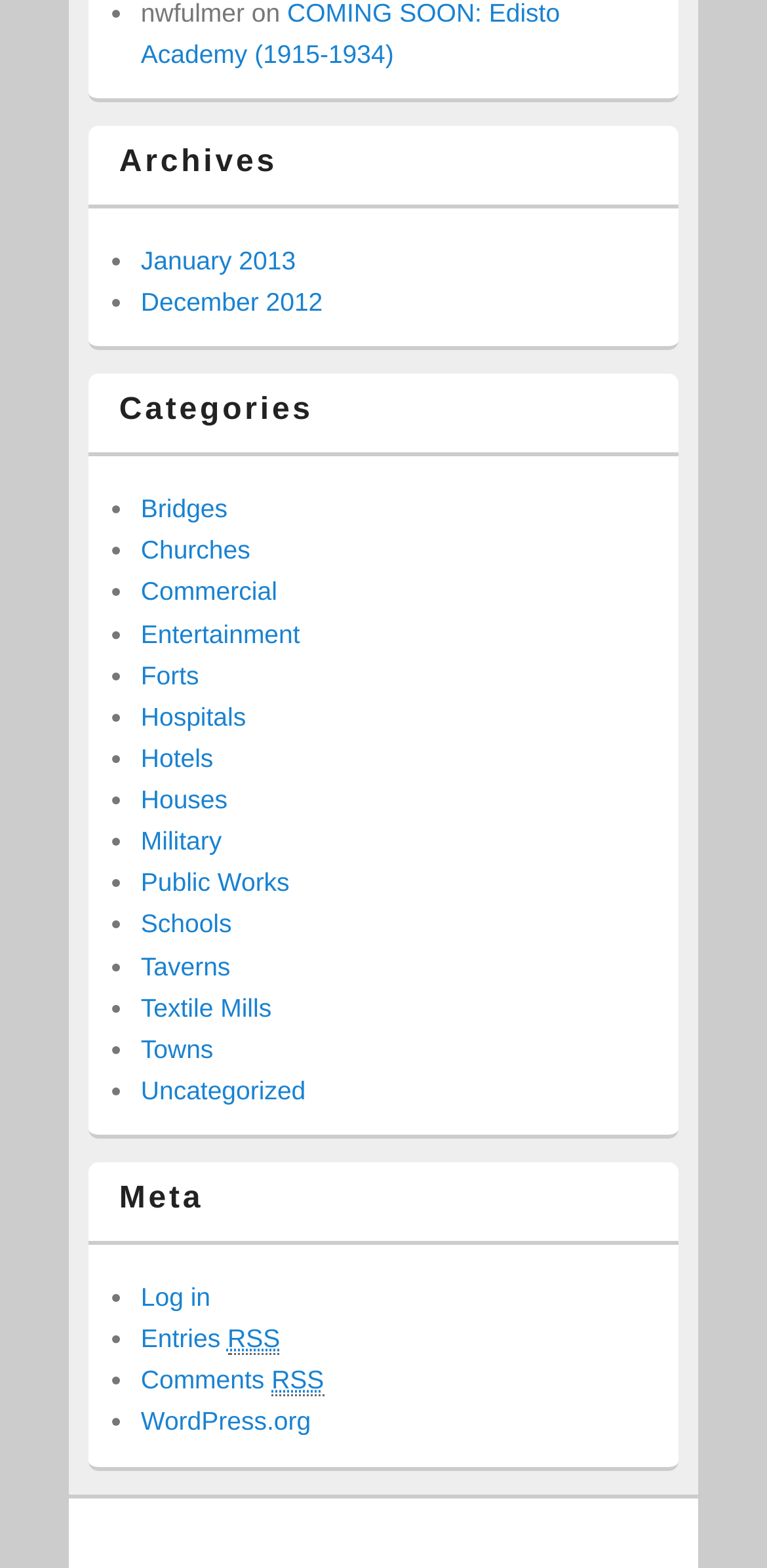Find the bounding box coordinates of the clickable element required to execute the following instruction: "Visit WordPress.org". Provide the coordinates as four float numbers between 0 and 1, i.e., [left, top, right, bottom].

[0.184, 0.897, 0.405, 0.916]